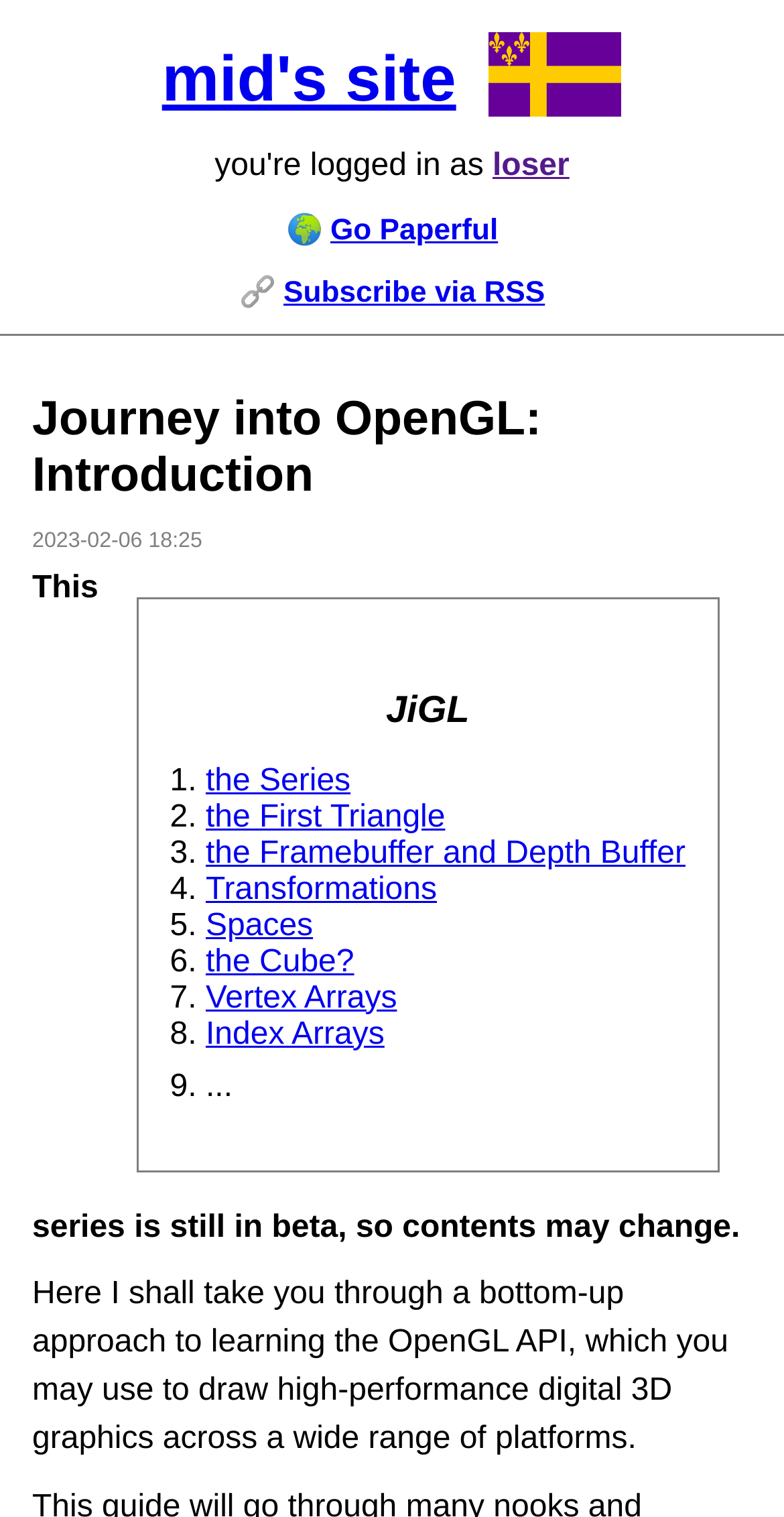Identify the bounding box coordinates of the element to click to follow this instruction: 'read the first triangle'. Ensure the coordinates are four float values between 0 and 1, provided as [left, top, right, bottom].

[0.262, 0.527, 0.568, 0.55]